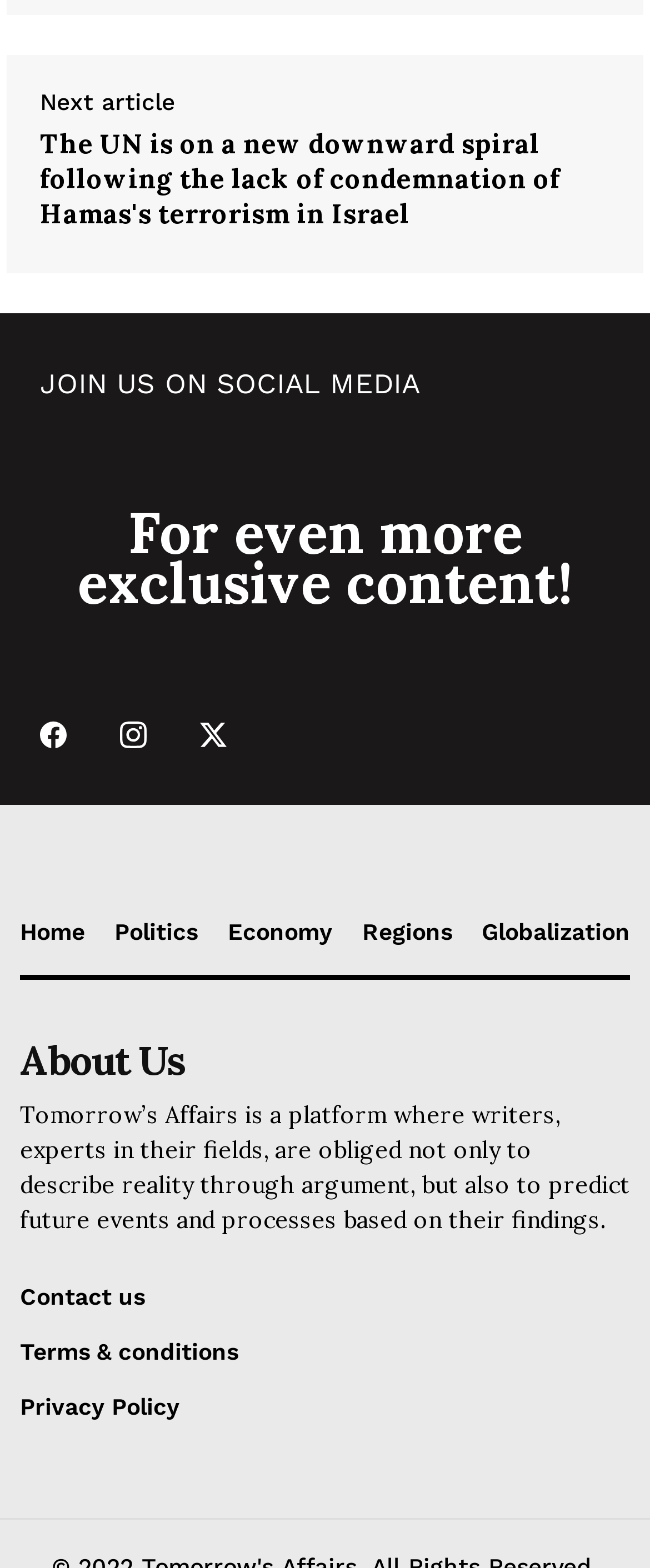Please provide a detailed answer to the question below based on the screenshot: 
How can I contact the website?

I found the contact information by looking at the link element with the text 'Contact us' which is likely to be the way to contact the website.